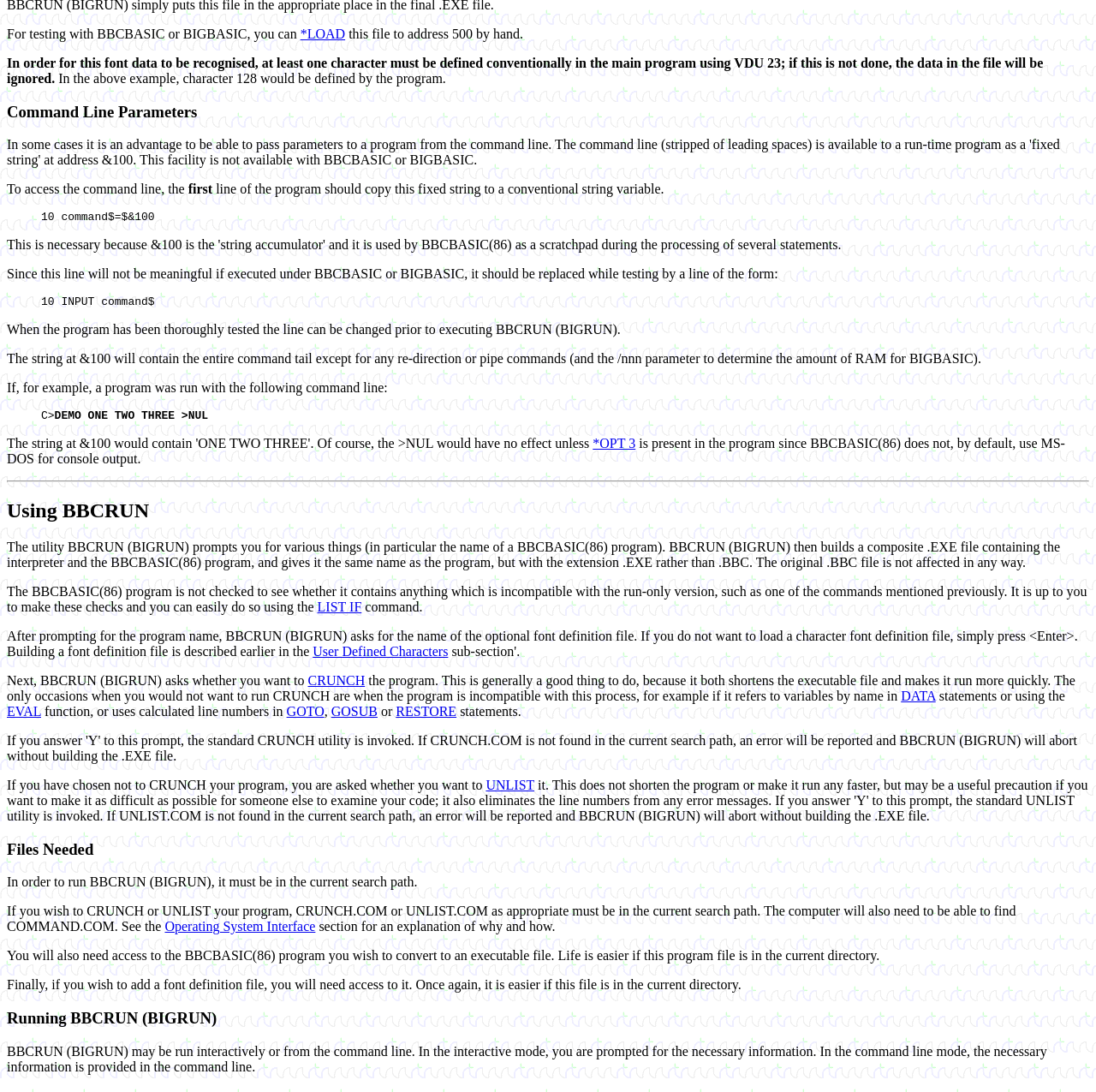What is the purpose of BBCRUN?
Could you answer the question with a detailed and thorough explanation?

According to the webpage, BBCRUN (BIGRUN) prompts the user for various things, including the name of a BBCBASIC(86) program, and then builds a composite .EXE file containing the interpreter and the BBCBASIC(86) program.